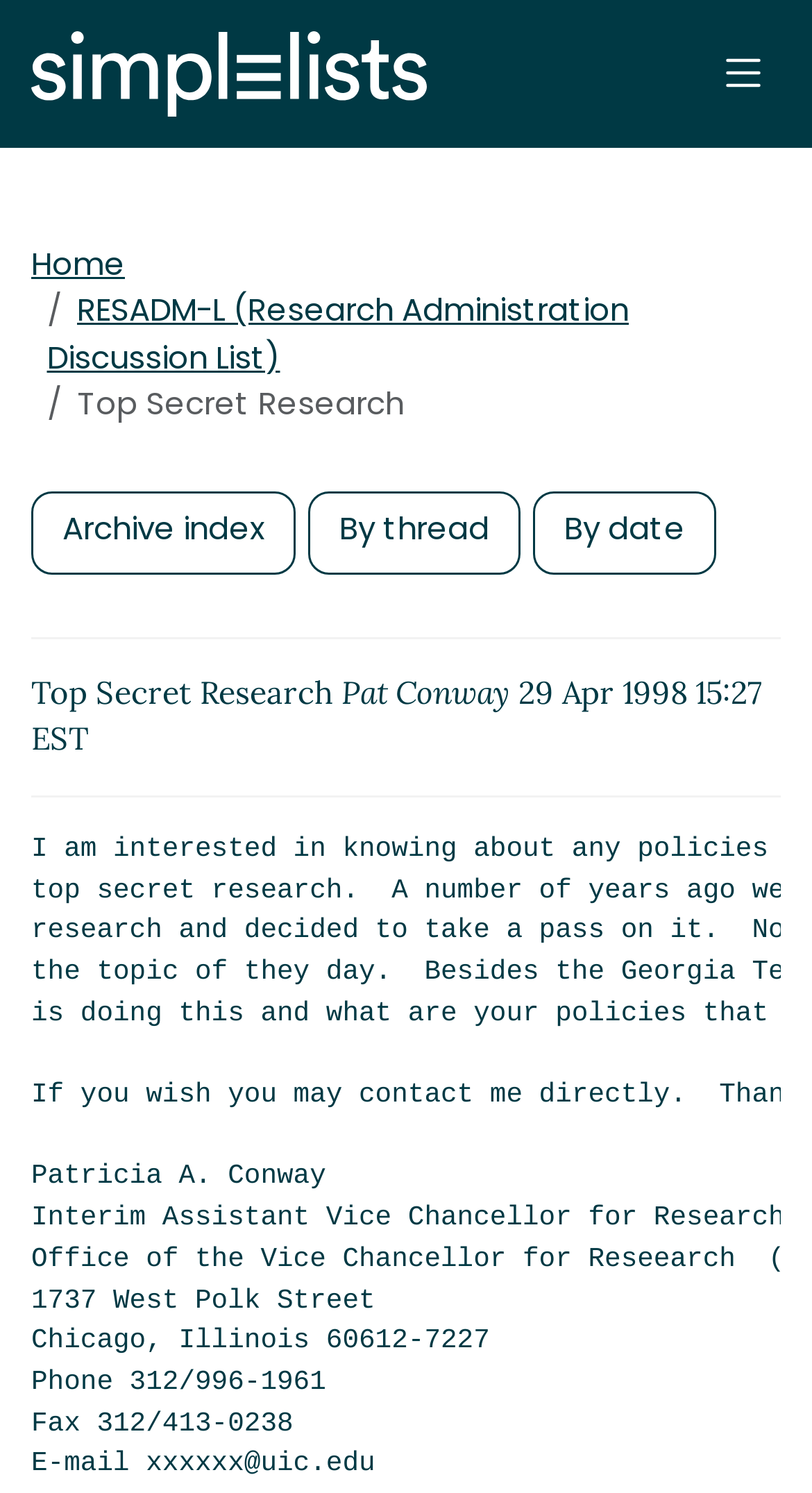What is the name of the research administration discussion list?
Based on the image content, provide your answer in one word or a short phrase.

RESADM-L